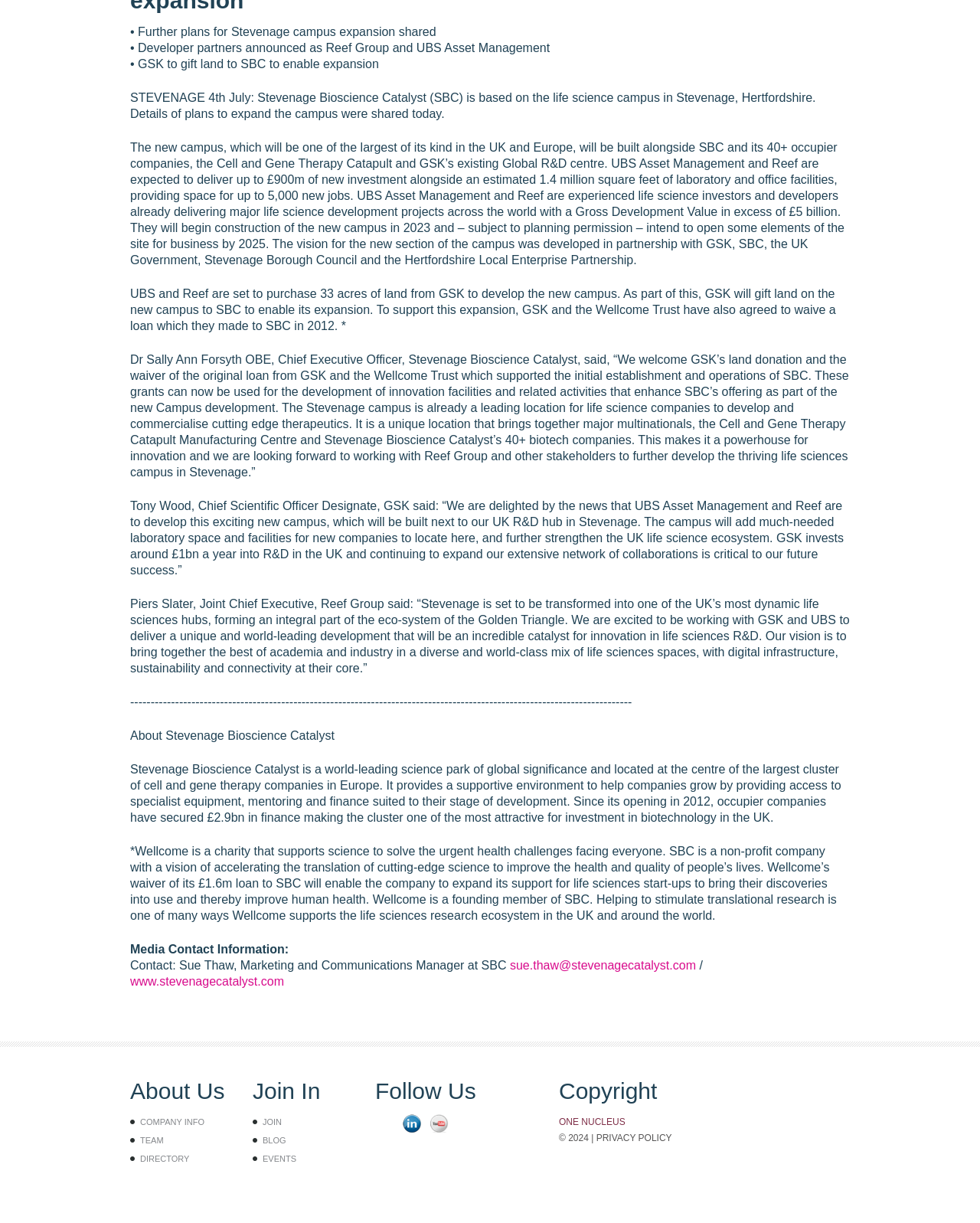Provide the bounding box coordinates, formatted as (top-left x, top-left y, bottom-right x, bottom-right y), with all values being floating point numbers between 0 and 1. Identify the bounding box of the UI element that matches the description: sue.thaw@stevenagecatalyst.com

[0.52, 0.784, 0.71, 0.795]